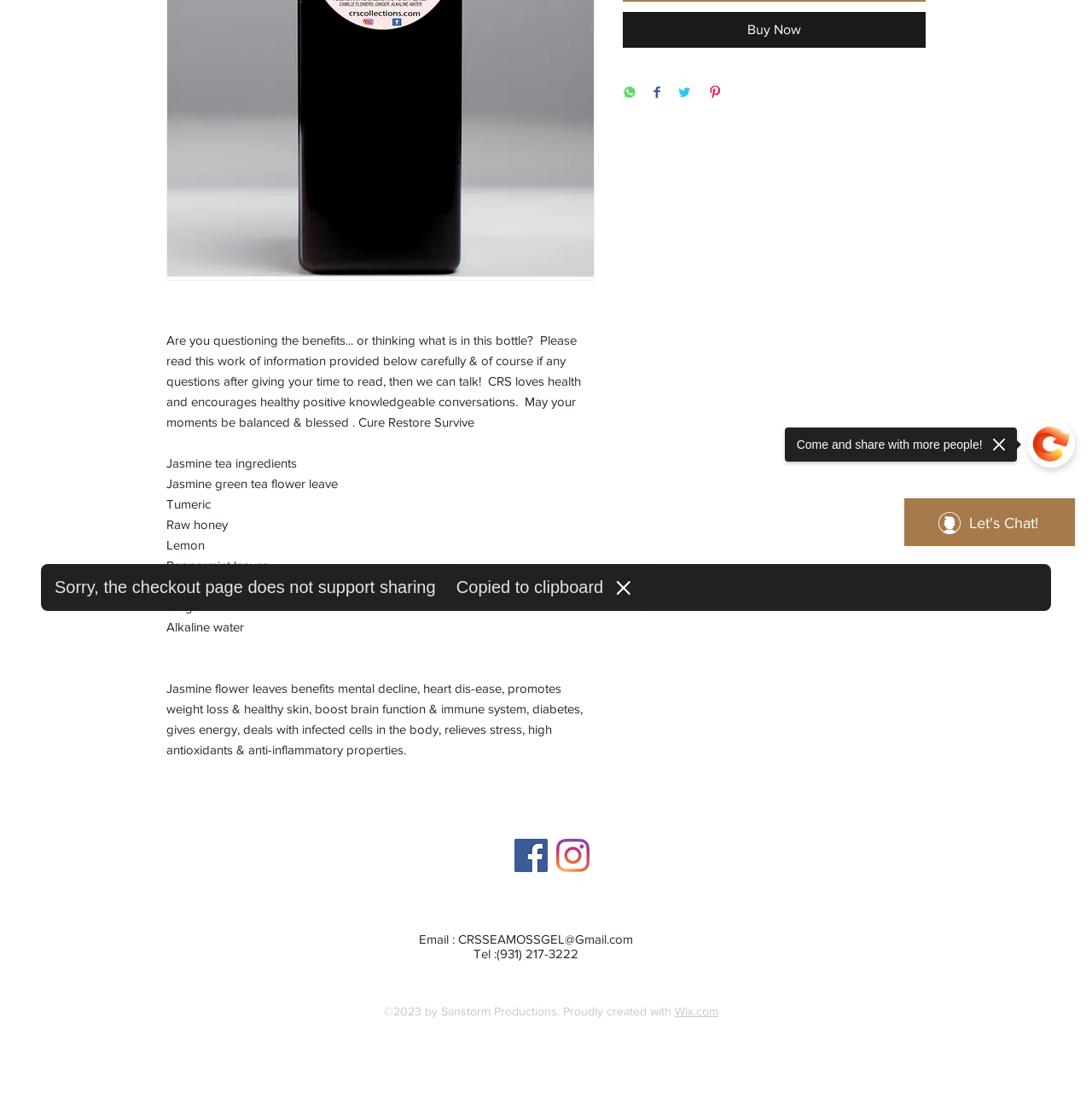Locate the bounding box coordinates for the element described below: "How to order". The coordinates must be four float values between 0 and 1, formatted as [left, top, right, bottom].

None